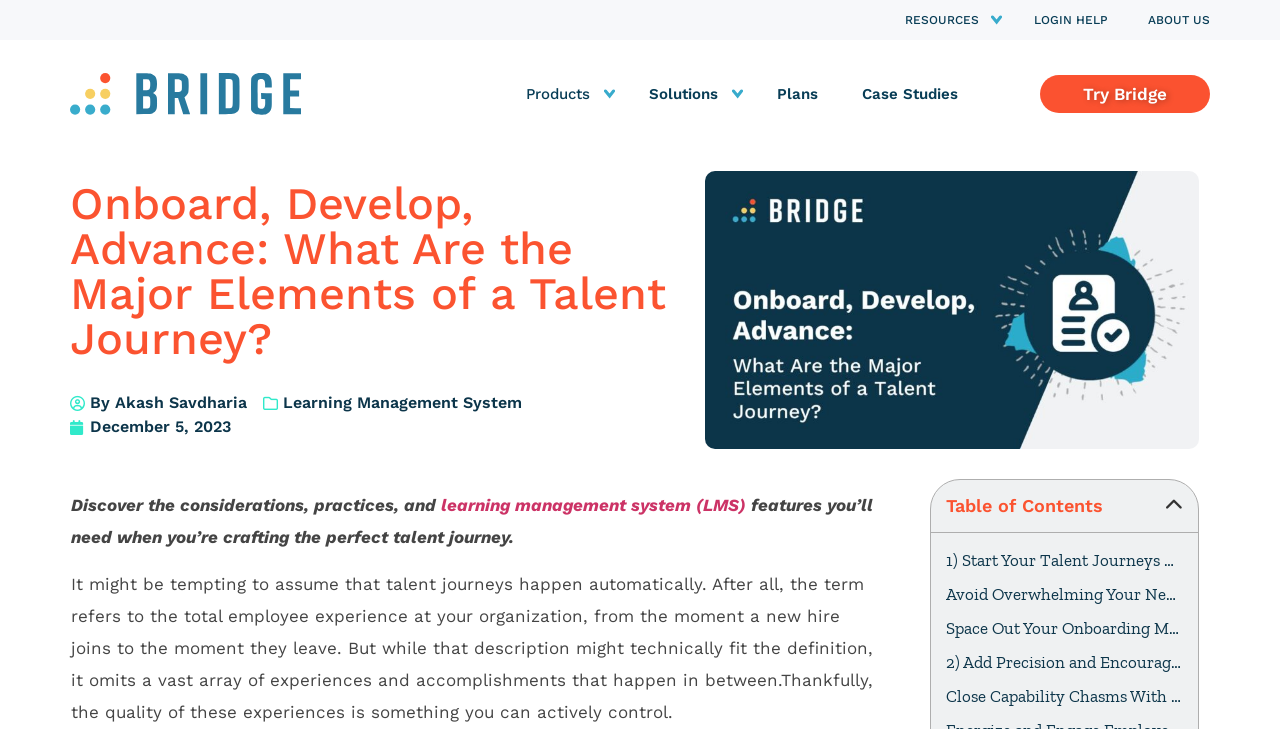Pinpoint the bounding box coordinates of the clickable element needed to complete the instruction: "Learn more about the 'learning management system (LMS)'". The coordinates should be provided as four float numbers between 0 and 1: [left, top, right, bottom].

[0.345, 0.679, 0.583, 0.707]